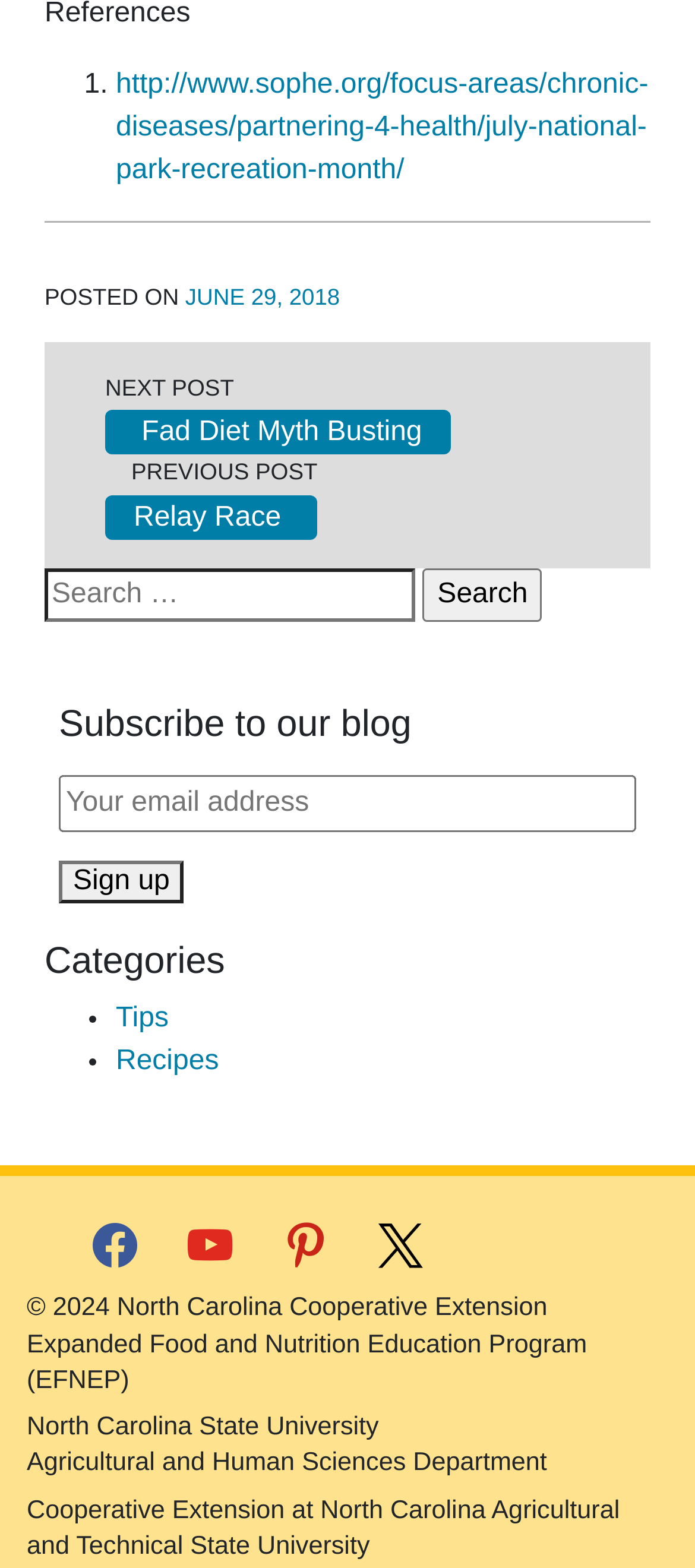Please identify the bounding box coordinates of the element on the webpage that should be clicked to follow this instruction: "View the categories". The bounding box coordinates should be given as four float numbers between 0 and 1, formatted as [left, top, right, bottom].

[0.064, 0.599, 0.936, 0.628]